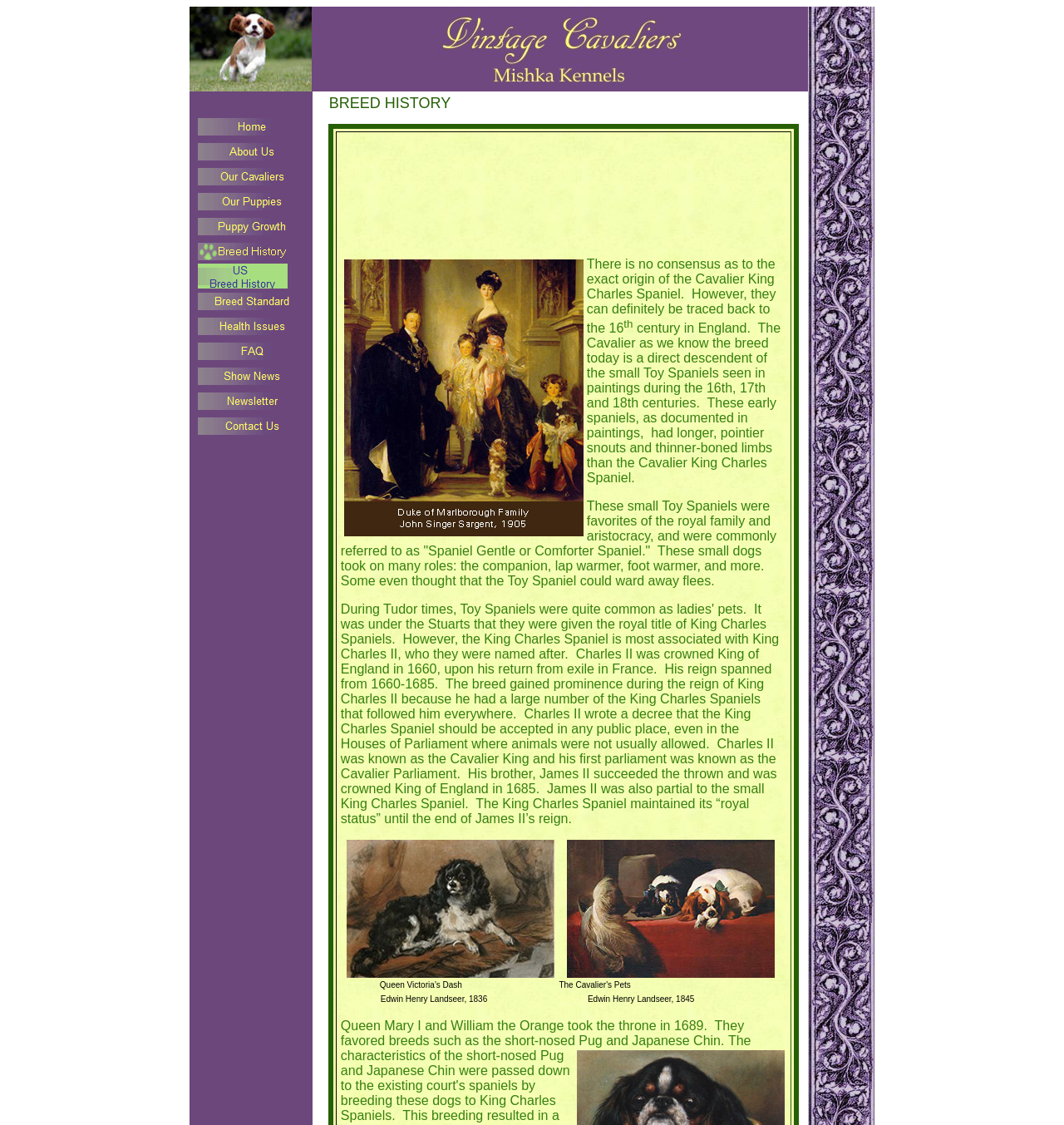Construct a comprehensive description capturing every detail on the webpage.

The webpage is about Vintage Cavaliers, specifically focusing on the breed's history. At the top, there is a logo template image on the right side, accompanied by another image on the left. Below these images, there is a navigation menu with 11 links: Home, About Us, Our Cavaliers, Our Puppies, Puppy Growth, Breed History, US Breed History, Breed Standard, Health Issues, FAQ, Show News, and Newsletter, followed by Contact Us. Each link has a corresponding image.

On the right side of the navigation menu, there is a table with a heading "BREED HISTORY" in a larger font. Below this heading, there is a section with a large image that takes up most of the space. The image is positioned in the middle of the page, with some empty space above and below it. There is also a superscript element located near the top-right corner of the image.

At the bottom of the page, there is another image that spans almost the entire width of the page. Overall, the webpage has a simple layout with a focus on the breed's history and related information.